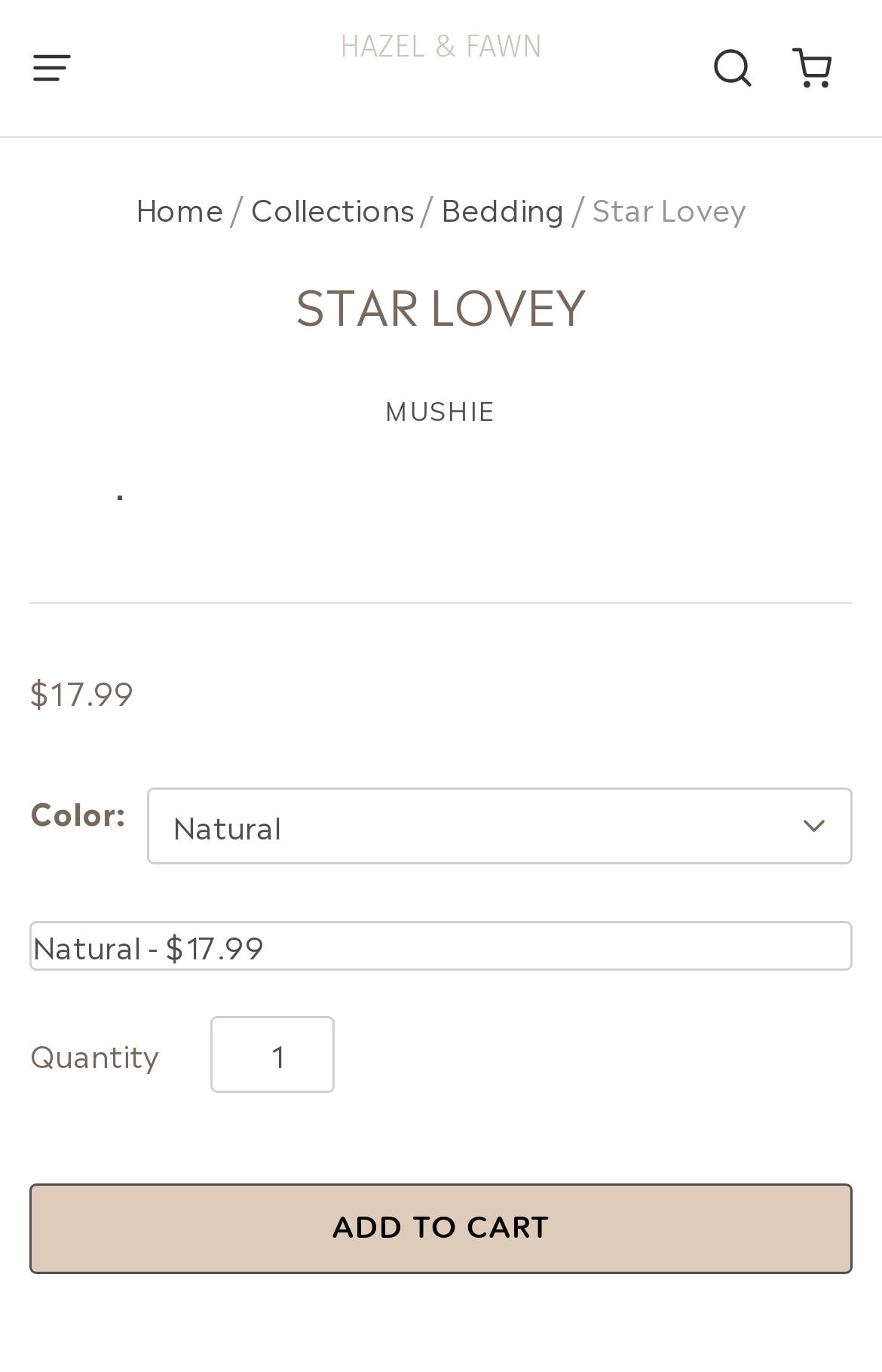Find the bounding box coordinates of the clickable area that will achieve the following instruction: "View 'How to defend myself against a civil action'".

None